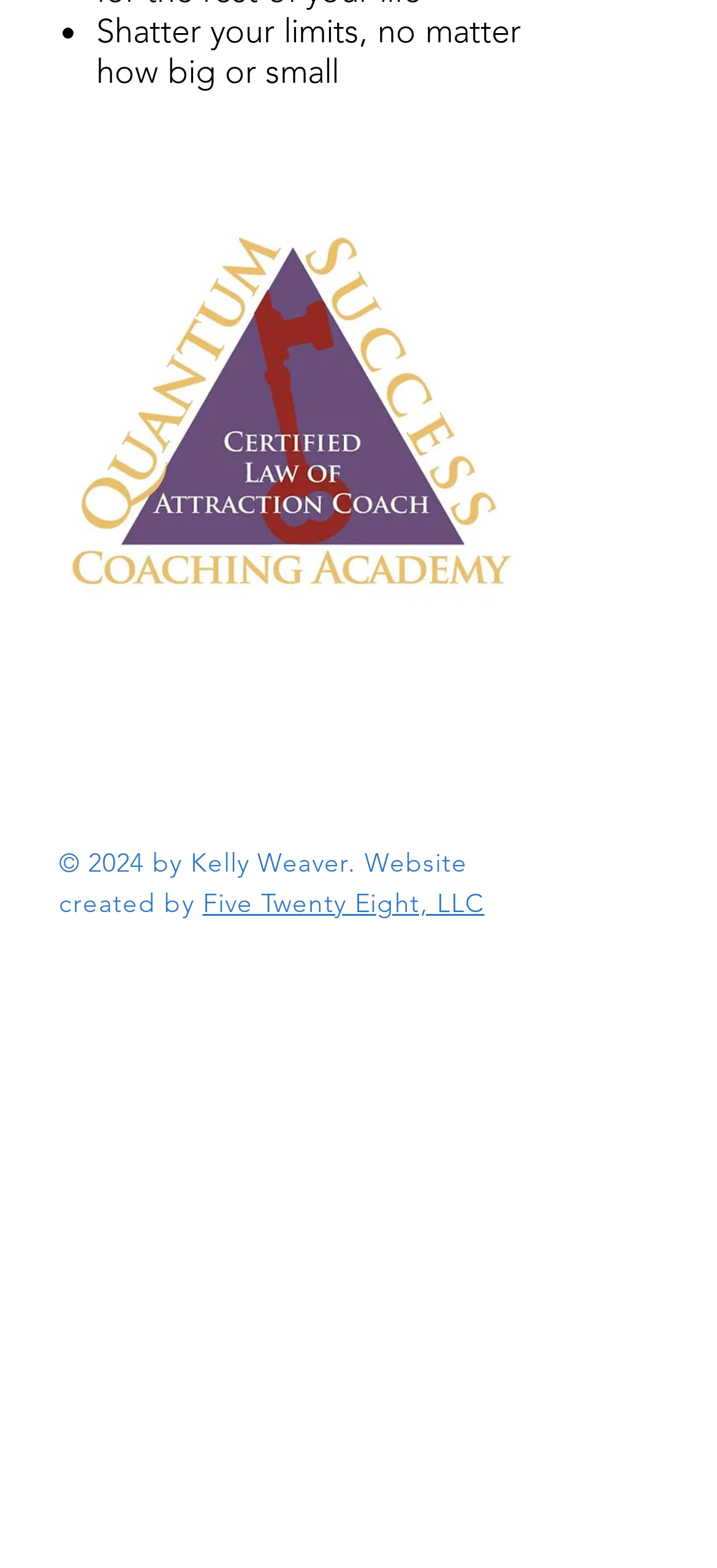Determine the bounding box for the described HTML element: "Five Twenty Eight, LLC". Ensure the coordinates are four float numbers between 0 and 1 in the format [left, top, right, bottom].

[0.282, 0.566, 0.676, 0.587]